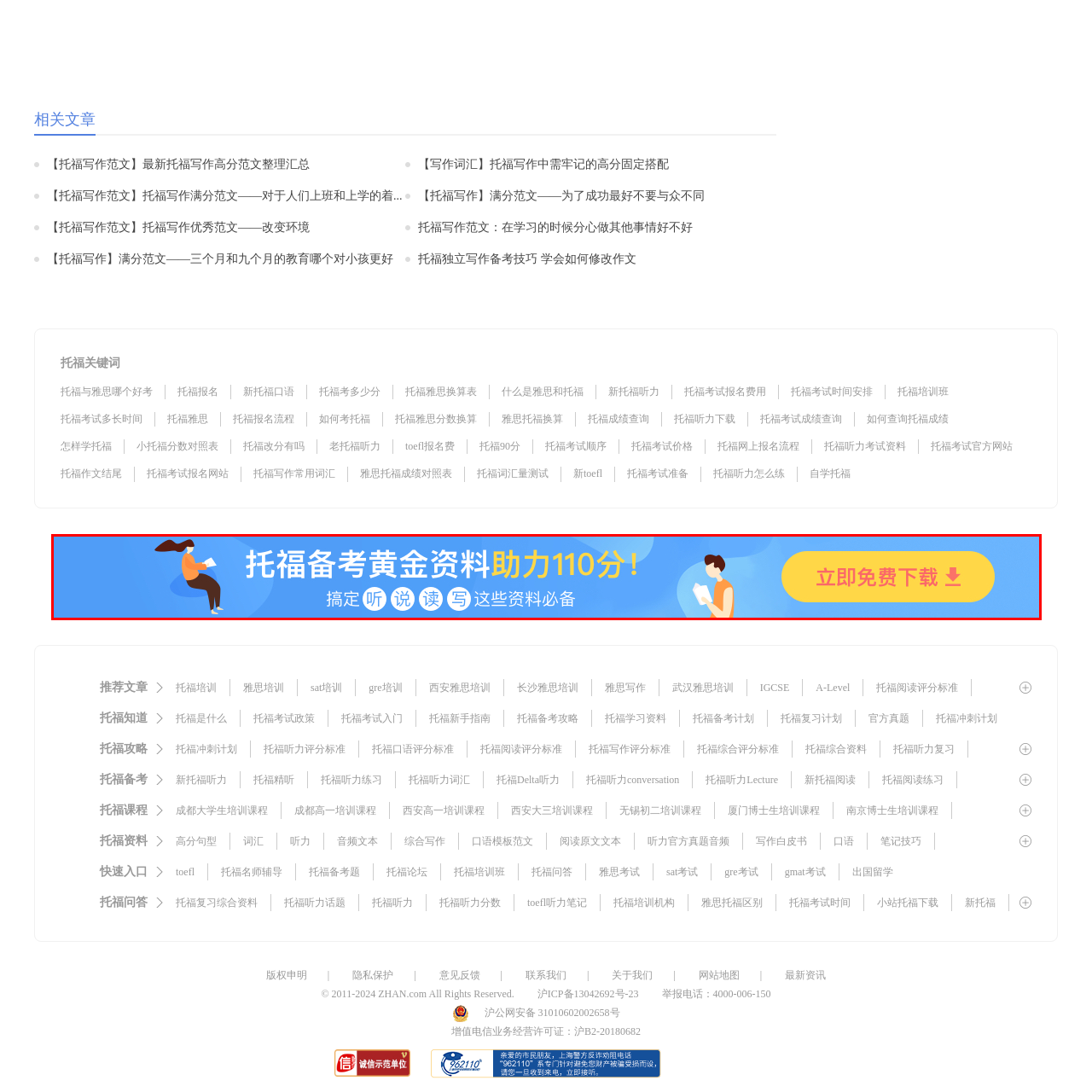Write a detailed description of the image enclosed in the red-bordered box.

This image promotes a resource designed to enhance preparation for the TOEFL exam, promising to help achieve a score of 110 points. The design features vibrant colors and illustrations, depicting students engaged in studying, which emphasizes a focus on learning. The text highlights the key themes of the resource: listening, speaking, reading, and writing, indicating a comprehensive approach to mastering each section of the exam. Additionally, there's a prominent call-to-action button encouraging immediate free download, making it clear that this resource aims to be both accessible and beneficial for prospective test-takers.